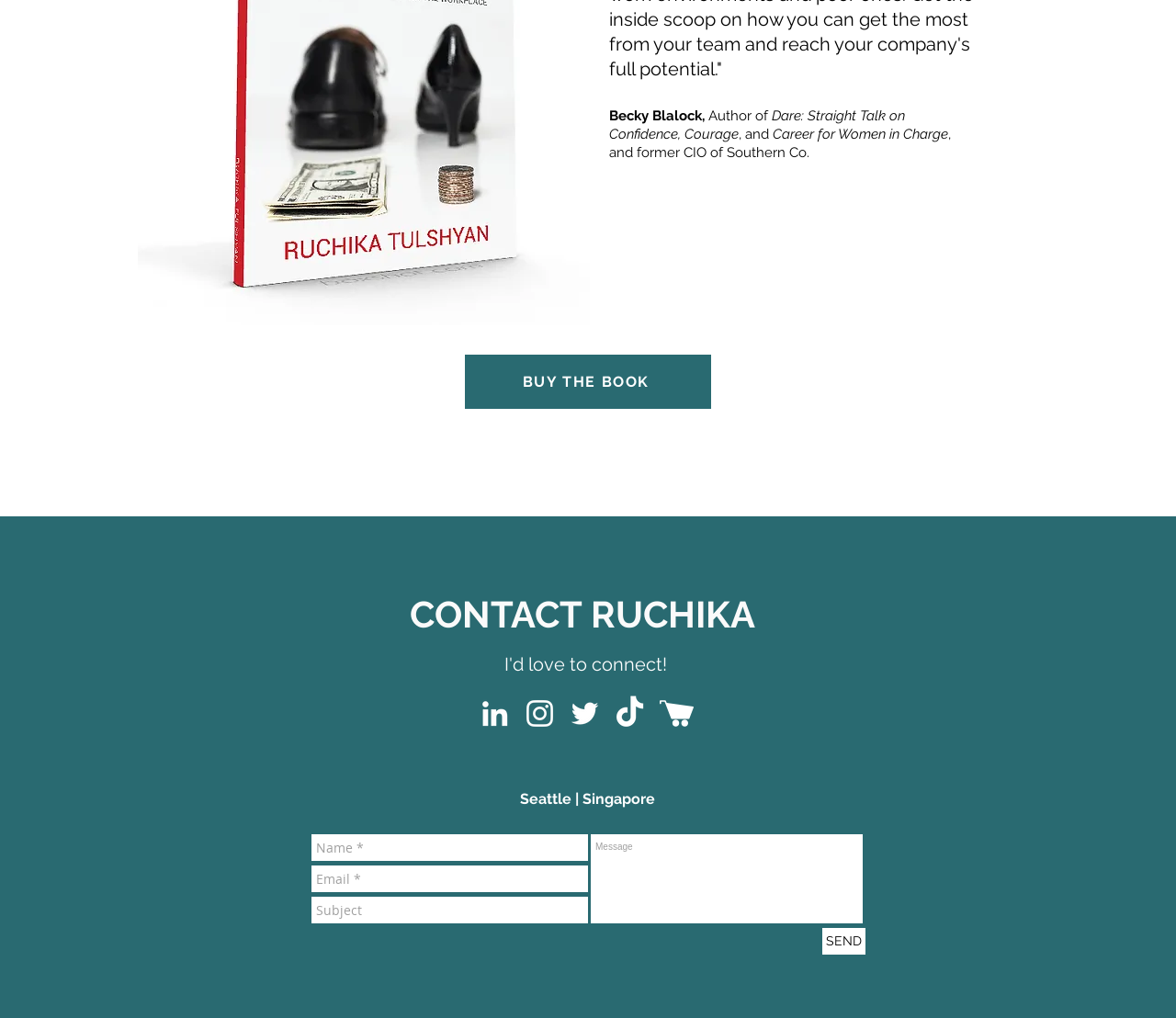Bounding box coordinates are specified in the format (top-left x, top-left y, bottom-right x, bottom-right y). All values are floating point numbers bounded between 0 and 1. Please provide the bounding box coordinate of the region this sentence describes: aria-label="LinkedIn"

[0.405, 0.683, 0.436, 0.718]